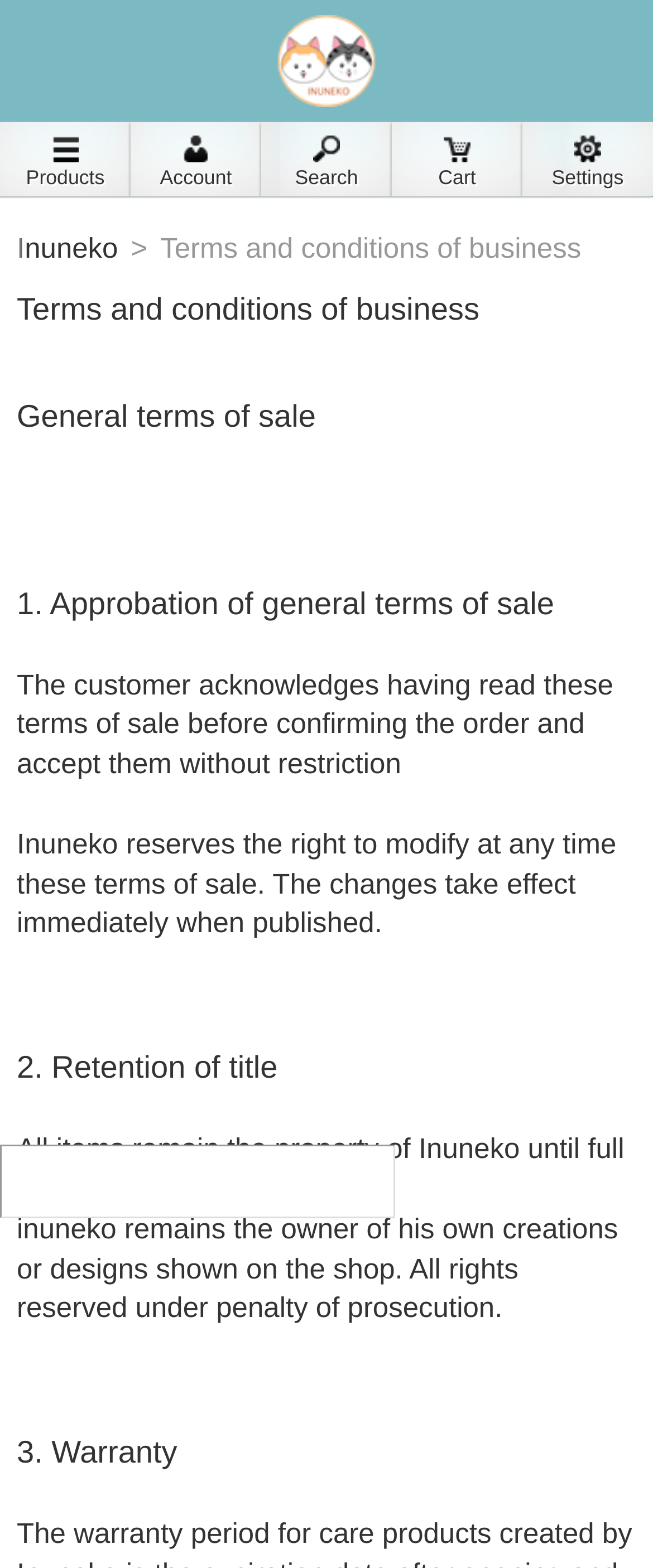Determine the bounding box for the UI element that matches this description: "Products".

[0.0, 0.078, 0.2, 0.125]